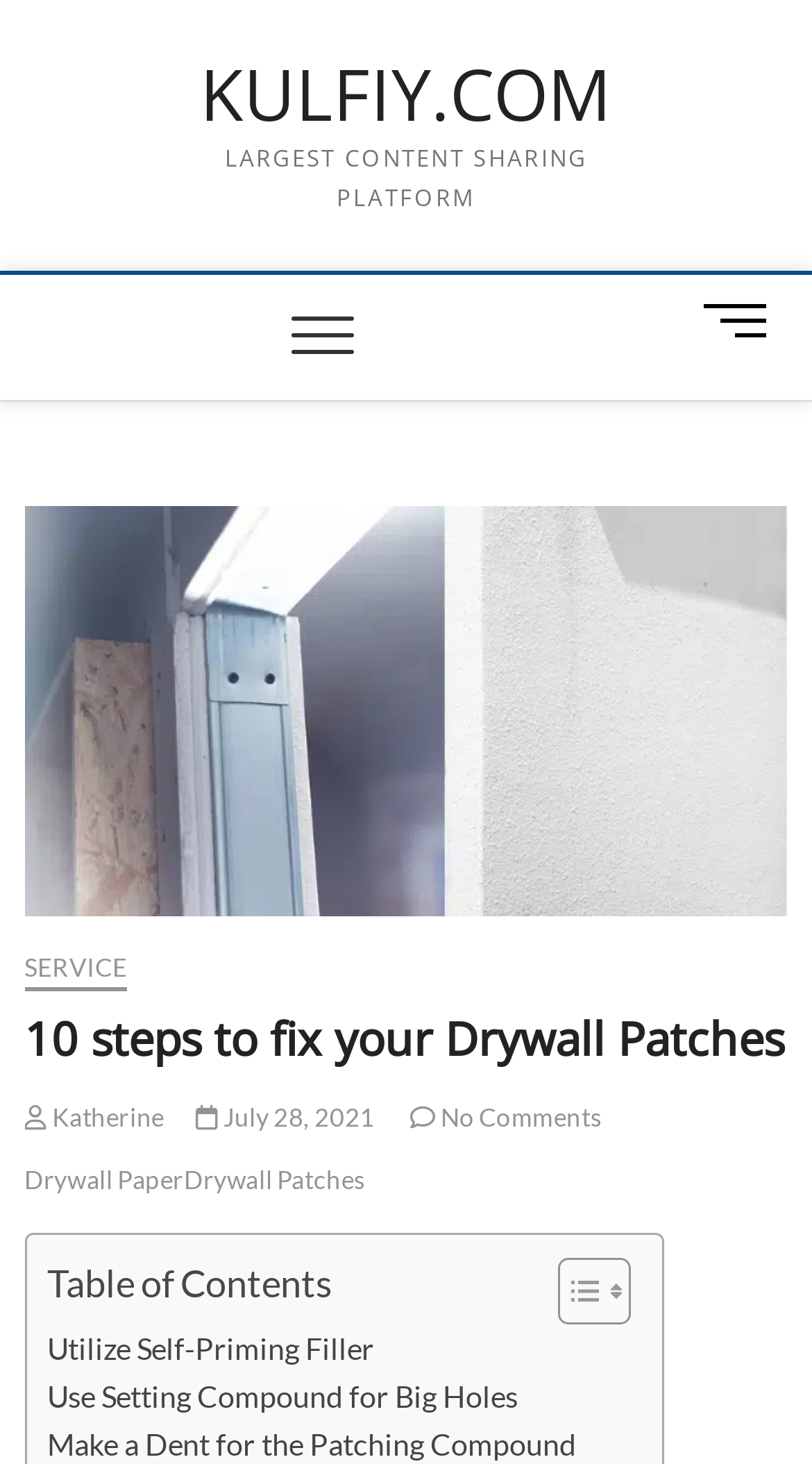Offer a detailed account of what is visible on the webpage.

This webpage is about "10 steps to fix your Drywall Patches" and provides drywall repair tips and items to accelerate the work and avoid issues. 

At the top, there is a heading "KULFIY.COM" which is also a link, followed by a static text "LARGEST CONTENT SHARING PLATFORM". 

To the left, there is a navigation menu labeled "Main Menu" with a button that can be expanded to show more options. 

On the right side, there is a menu button. Below it, there is a large figure containing an image related to "Drywall Patches". 

Under the image, there is a header section with a link to "SERVICE", followed by a heading "10 steps to fix your Drywall Patches". Below the heading, there are links to the author "Katherine", the date "July 28, 2021", and a comment section with "No Comments". 

There are also links to related topics "Drywall Paper" and "Drywall Patches". 

Further down, there is a table of contents section with a static text "Table of Contents" and a link to toggle the table of content. The table of contents section contains links to specific steps, including "Utilize Self-Priming Filler" and "Use Setting Compound for Big Holes".